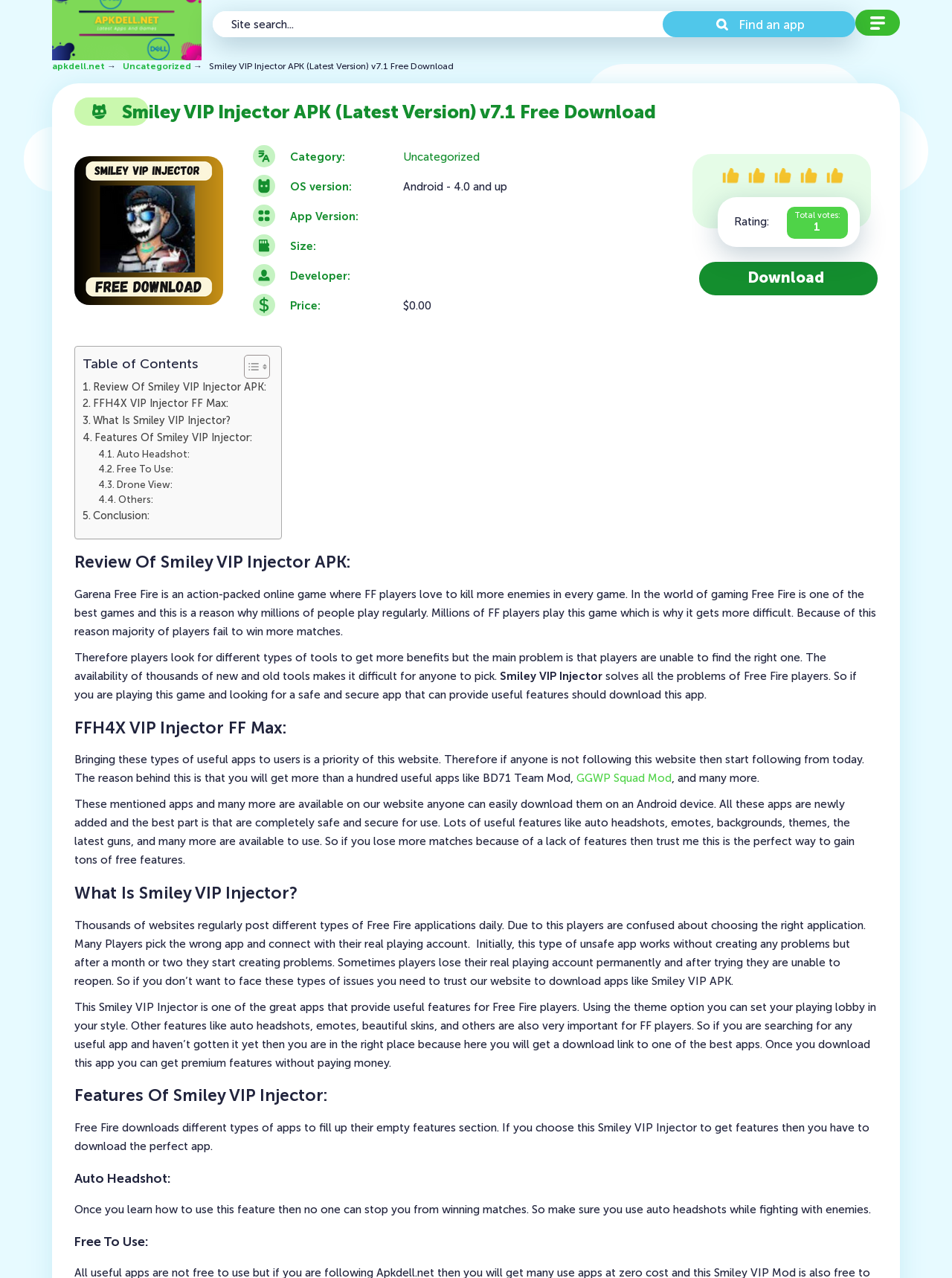What is the category of the app?
Please give a detailed answer to the question using the information shown in the image.

The category of the app can be found in the webpage by looking at the 'Category:' label, which is located near the top of the page. The corresponding text is 'Uncategorized'.